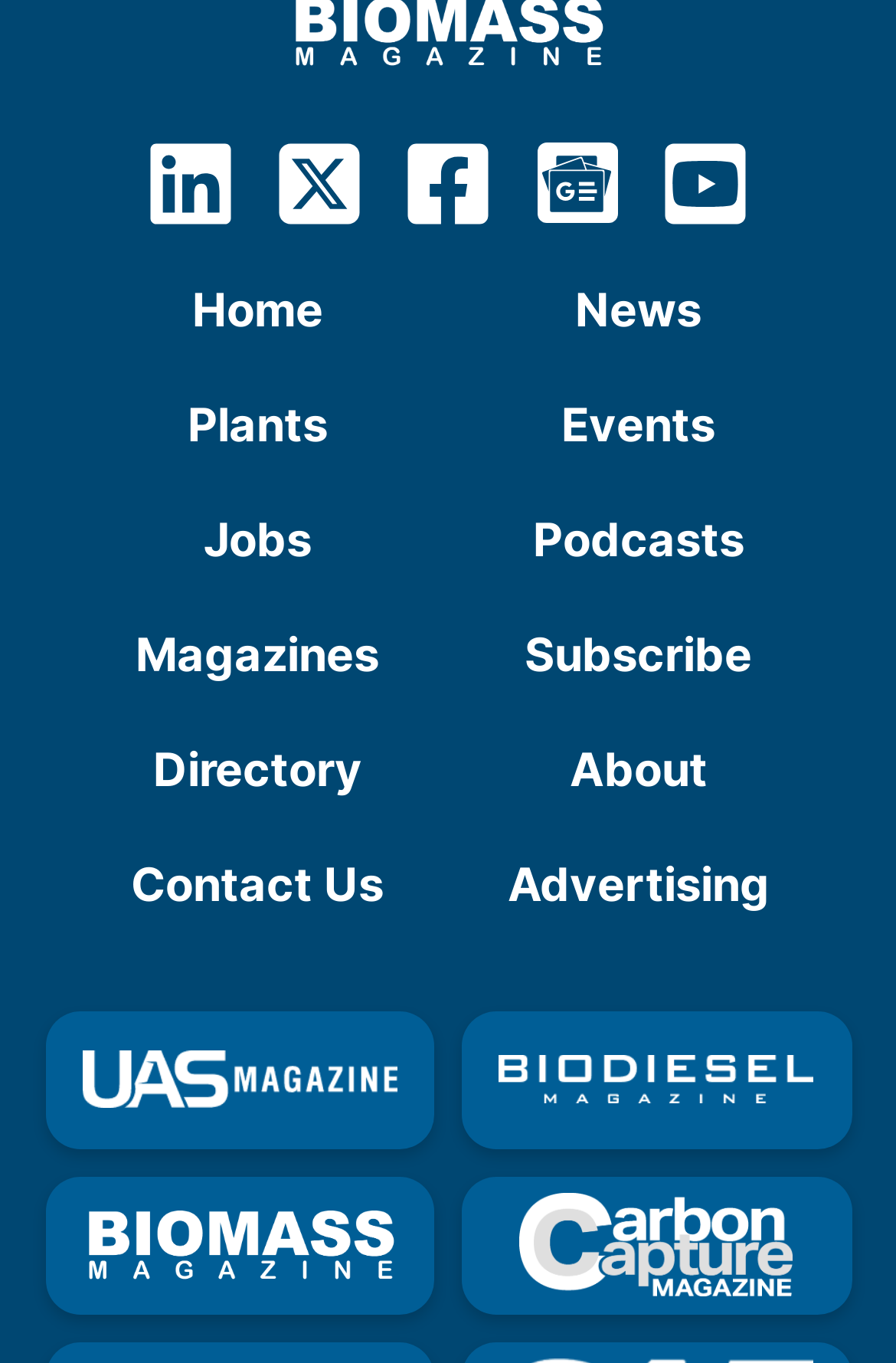Identify the bounding box coordinates of the clickable region to carry out the given instruction: "Click the Home link".

[0.214, 0.202, 0.361, 0.286]